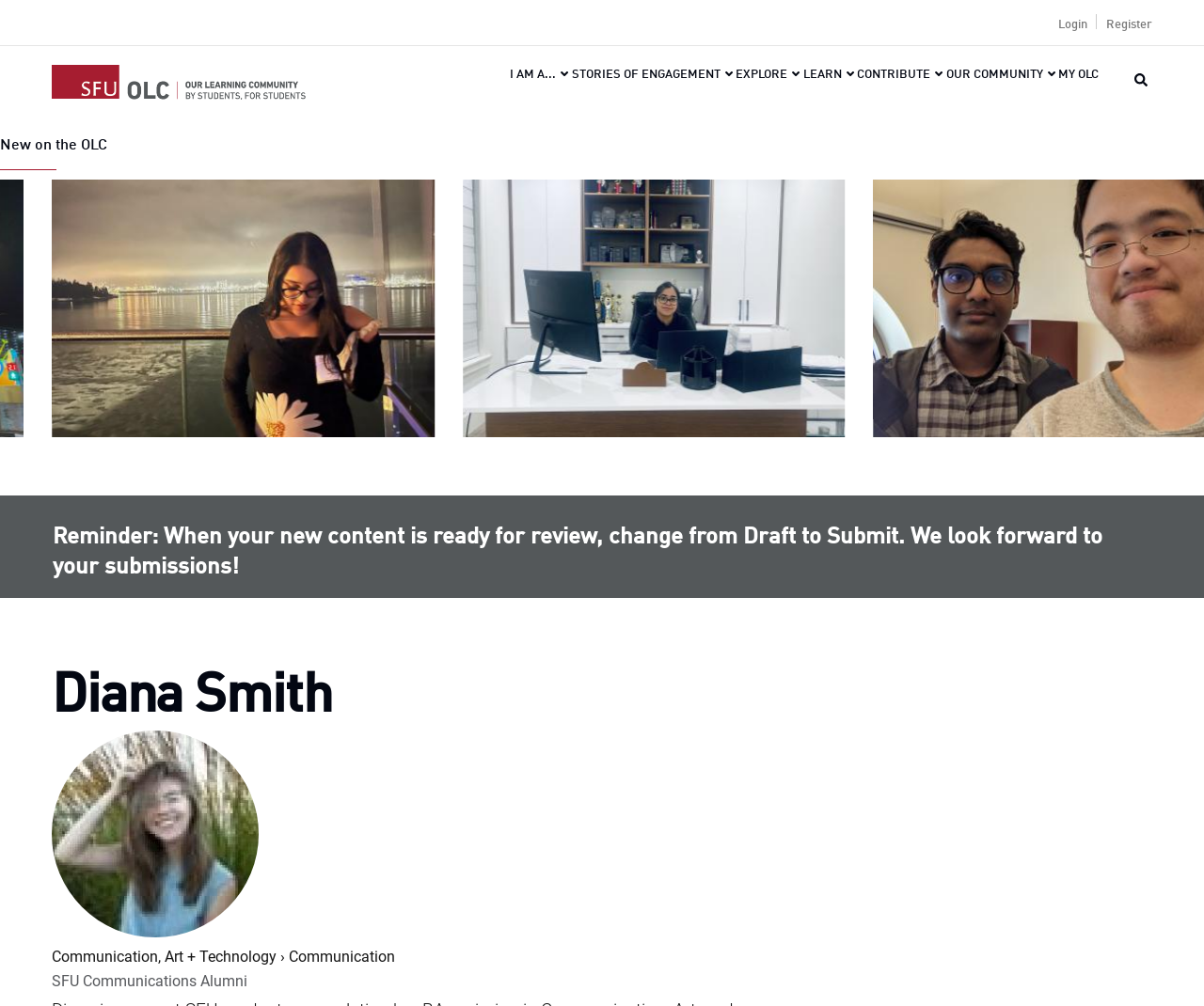Please provide a one-word or short phrase answer to the question:
What are the categories listed under 'I AM A...'?

STORIES OF ENGAGEMENT, EXPLORE, LEARN, CONTRIBUTE, OUR COMMUNITY, MY OLC